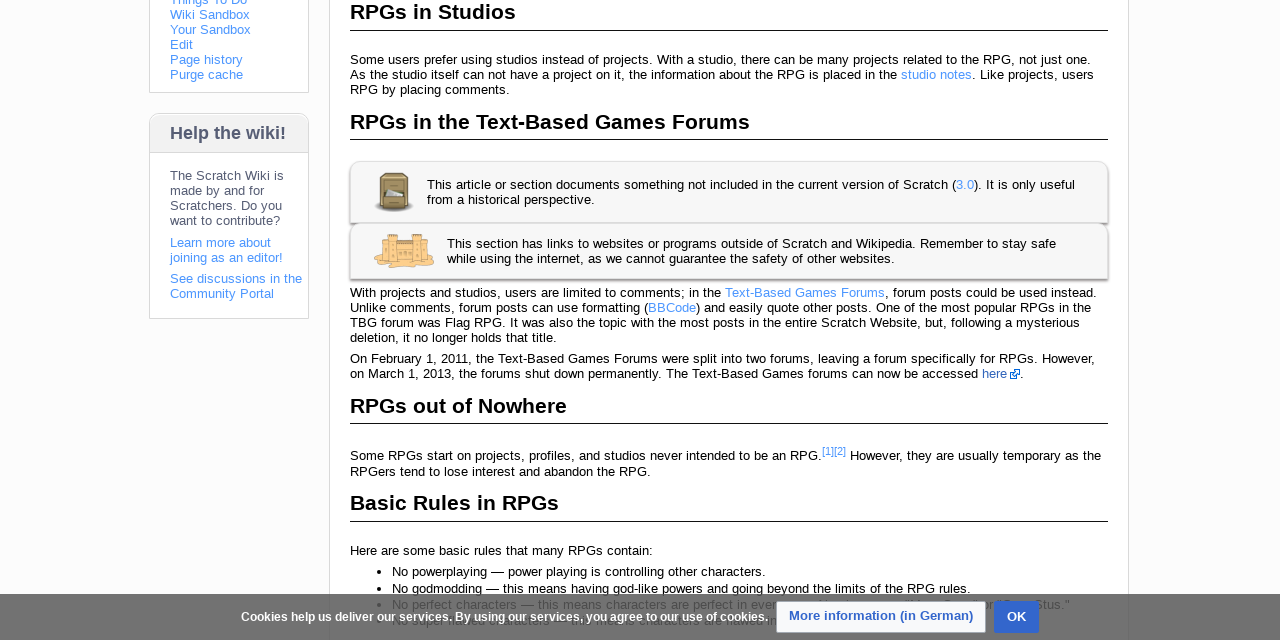Bounding box coordinates are given in the format (top-left x, top-left y, bottom-right x, bottom-right y). All values should be floating point numbers between 0 and 1. Provide the bounding box coordinate for the UI element described as: Text-Based Games Forums

[0.566, 0.445, 0.691, 0.468]